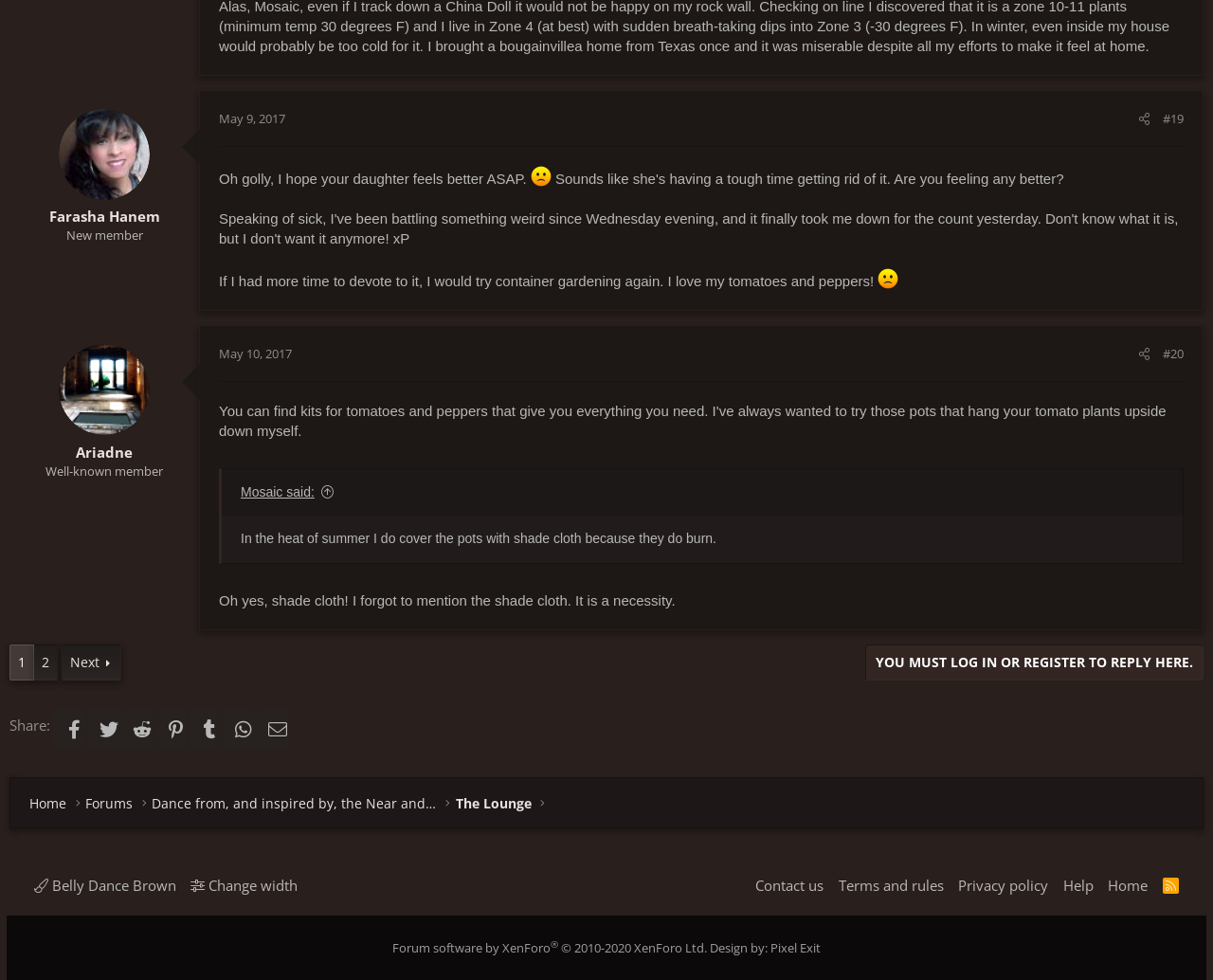Pinpoint the bounding box coordinates of the clickable area necessary to execute the following instruction: "View the post by 'Ariadne'". The coordinates should be given as four float numbers between 0 and 1, namely [left, top, right, bottom].

[0.048, 0.351, 0.123, 0.444]